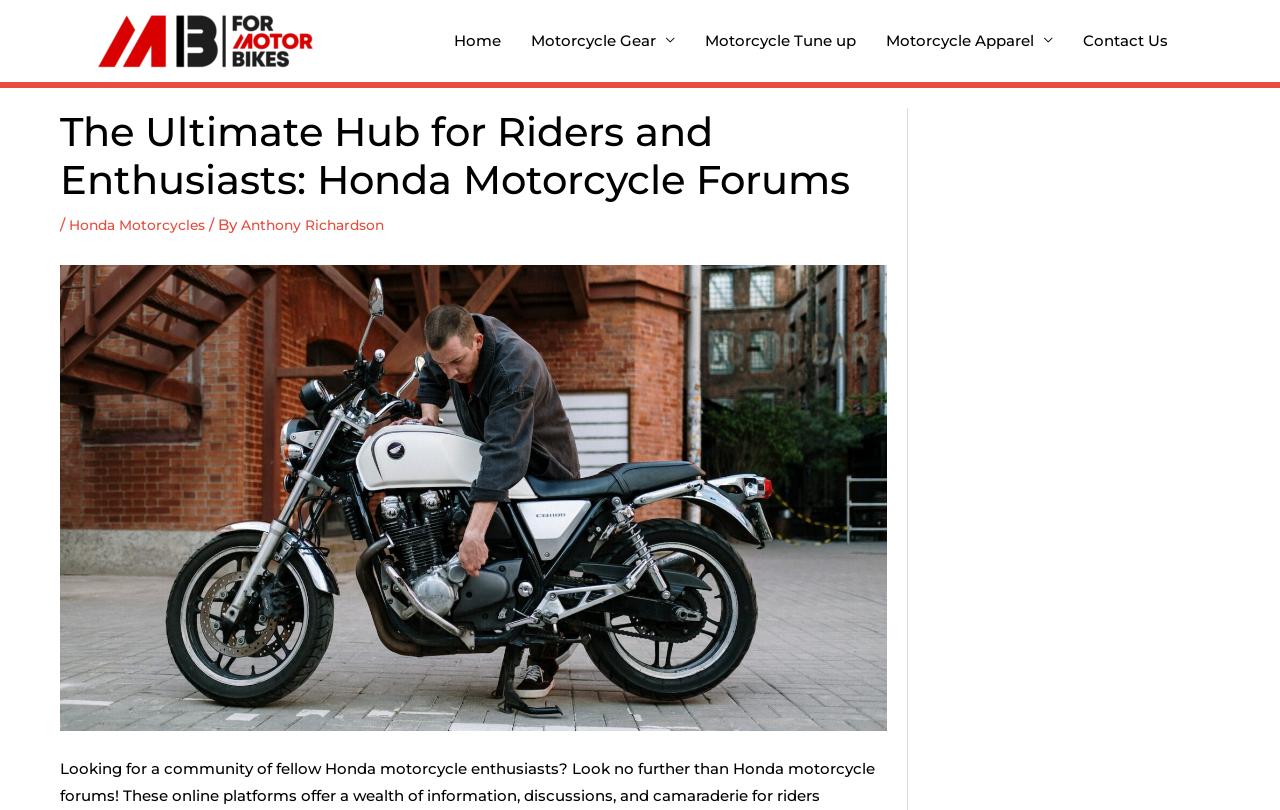Can you extract the headline from the webpage for me?

The Ultimate Hub for Riders and Enthusiasts: Honda Motorcycle Forums